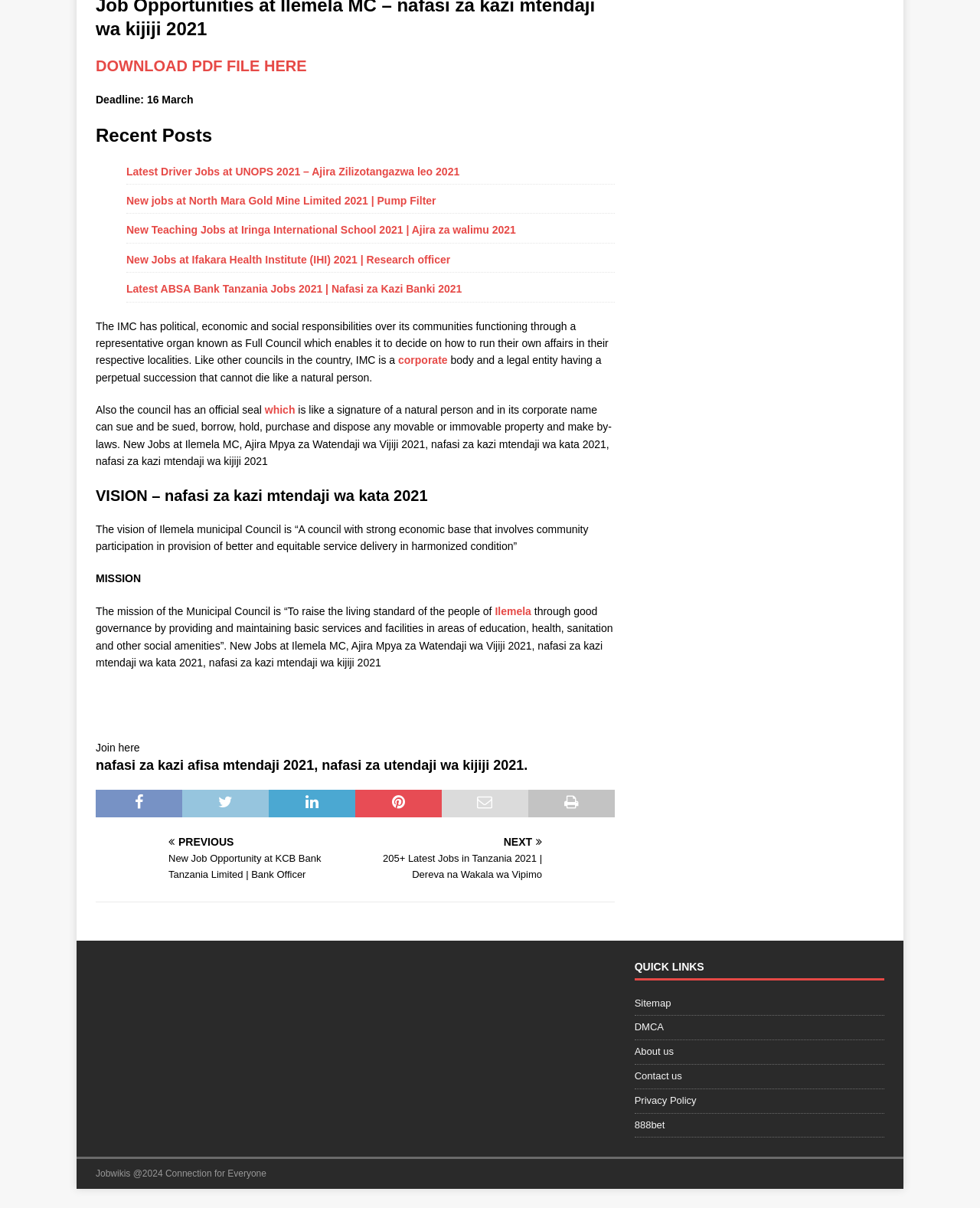What is the deadline mentioned on the webpage?
Please describe in detail the information shown in the image to answer the question.

The deadline is mentioned in the static text element 'Deadline: 16 March' which is located at the top of the webpage, indicating that it is an important date related to the content of the webpage.